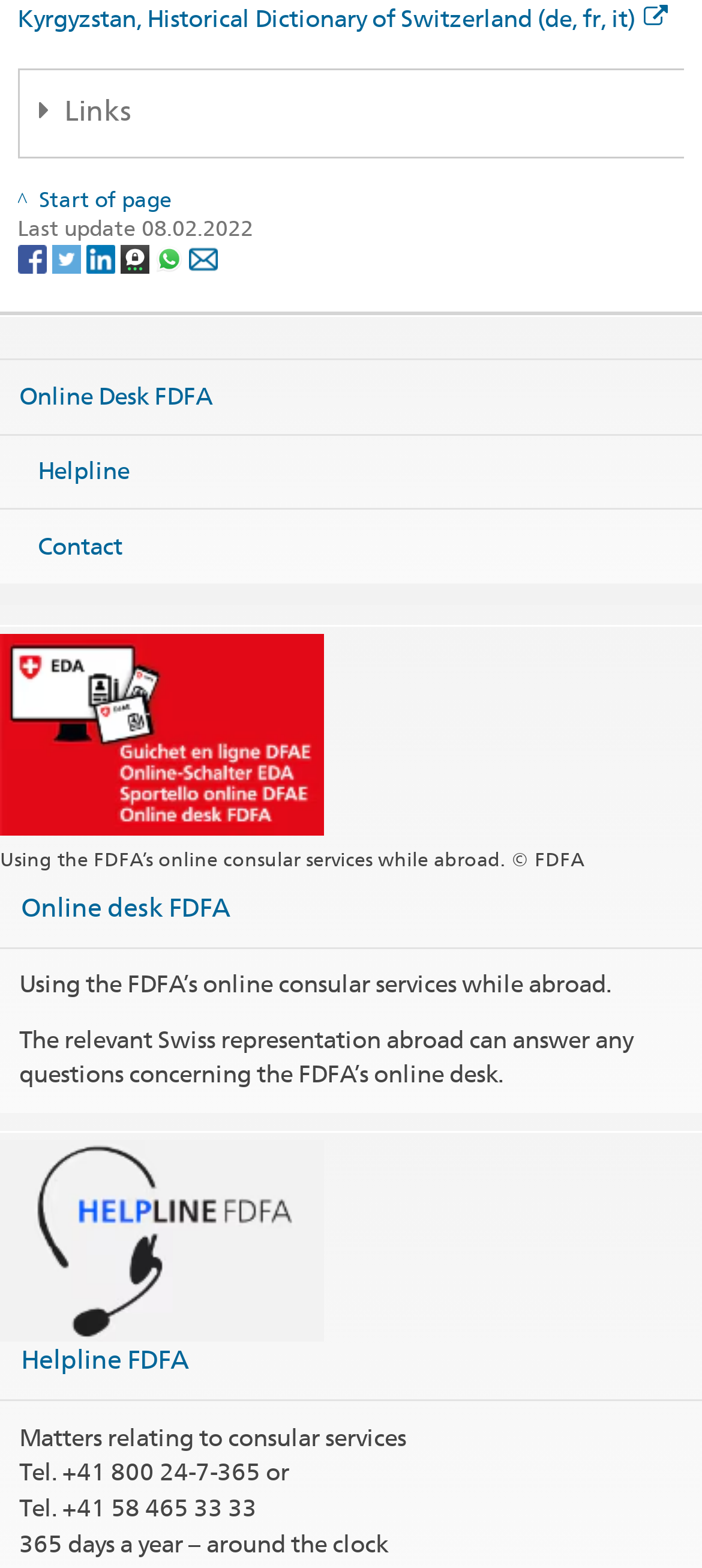Using the given element description, provide the bounding box coordinates (top-left x, top-left y, bottom-right x, bottom-right y) for the corresponding UI element in the screenshot: Online Desk FDFA

[0.027, 0.235, 0.301, 0.269]